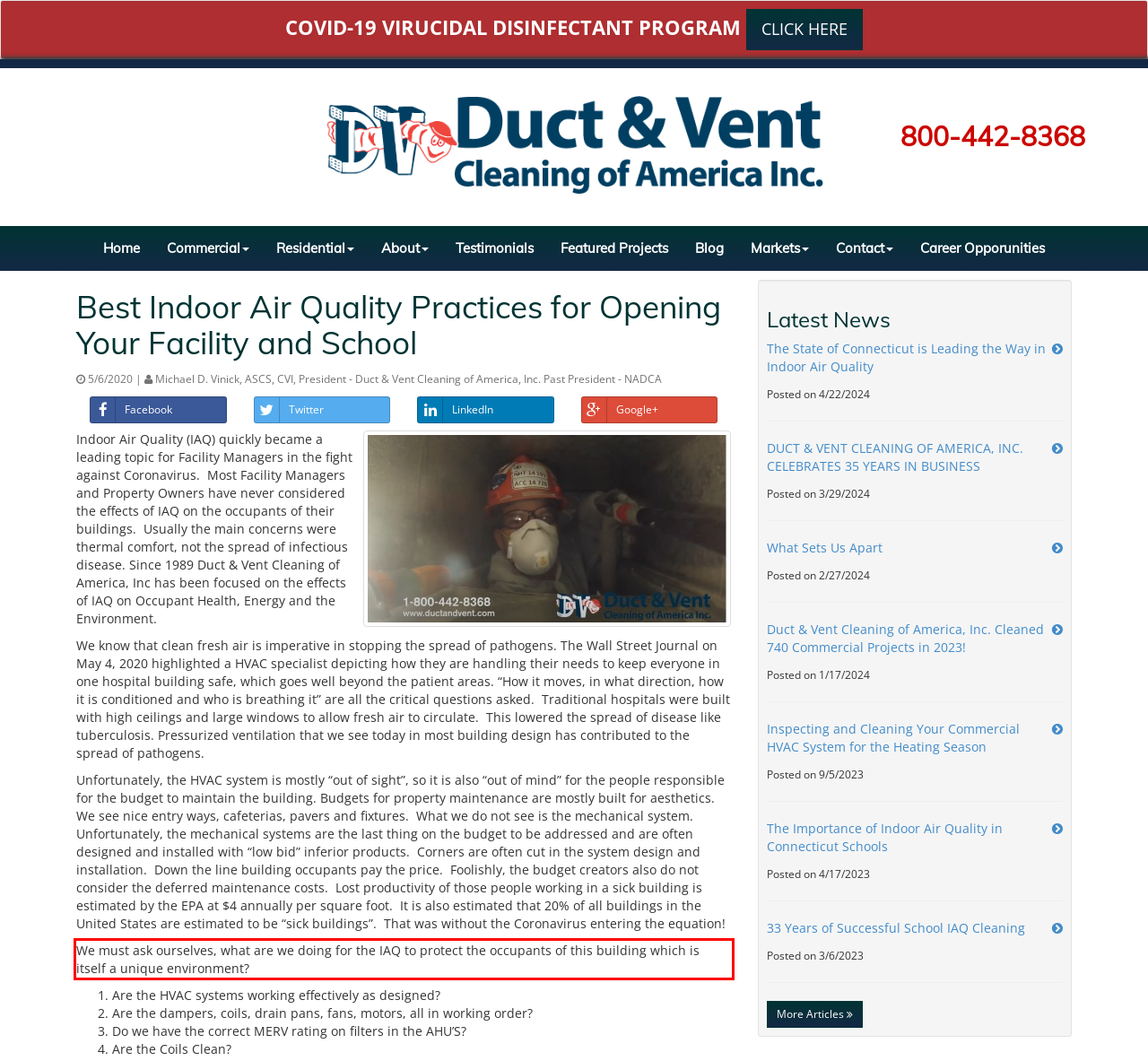Observe the screenshot of the webpage, locate the red bounding box, and extract the text content within it.

We must ask ourselves, what are we doing for the IAQ to protect the occupants of this building which is itself a unique environment?